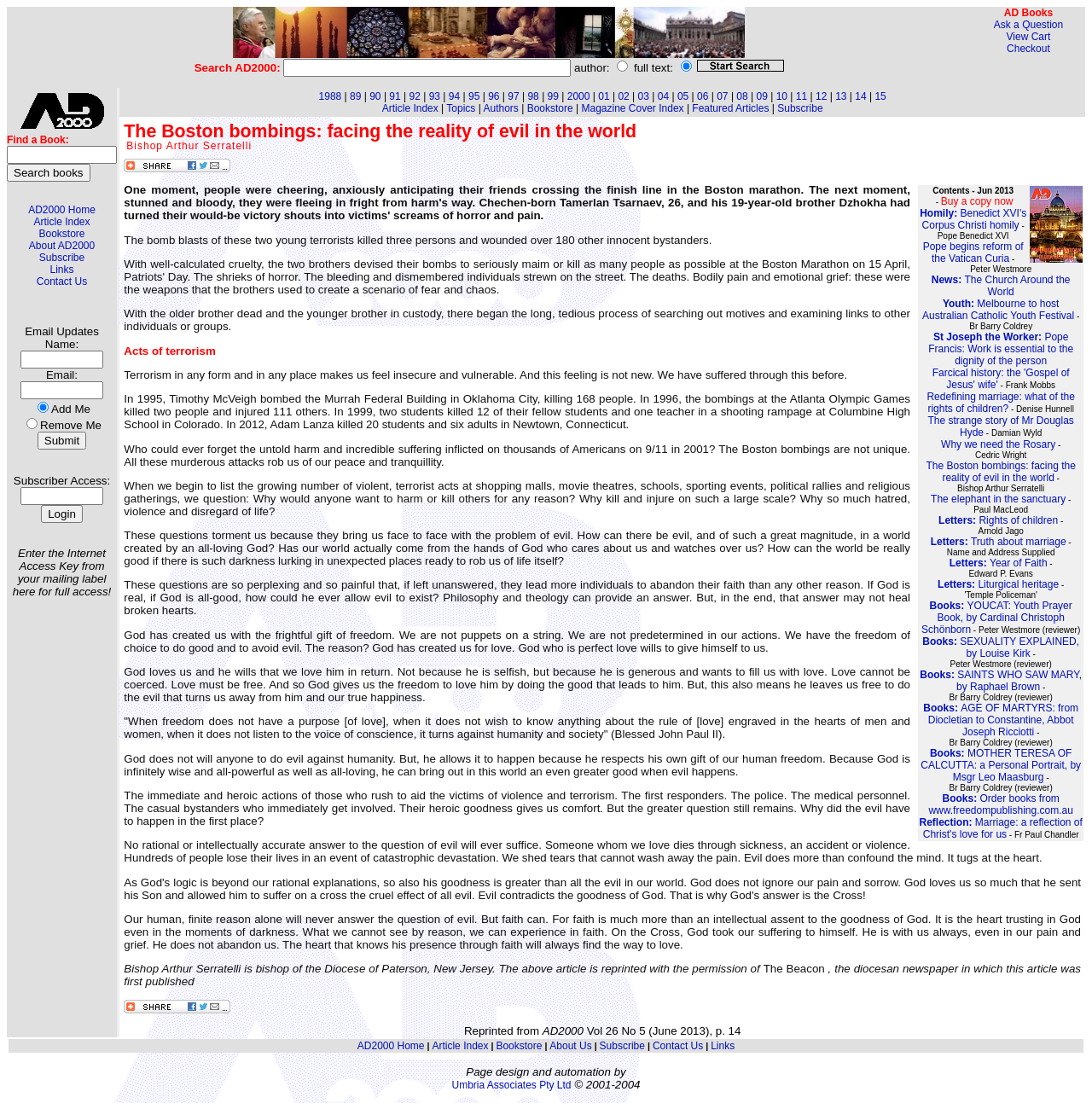Please find and give the text of the main heading on the webpage.

The Boston bombings: facing the reality of evil in the world